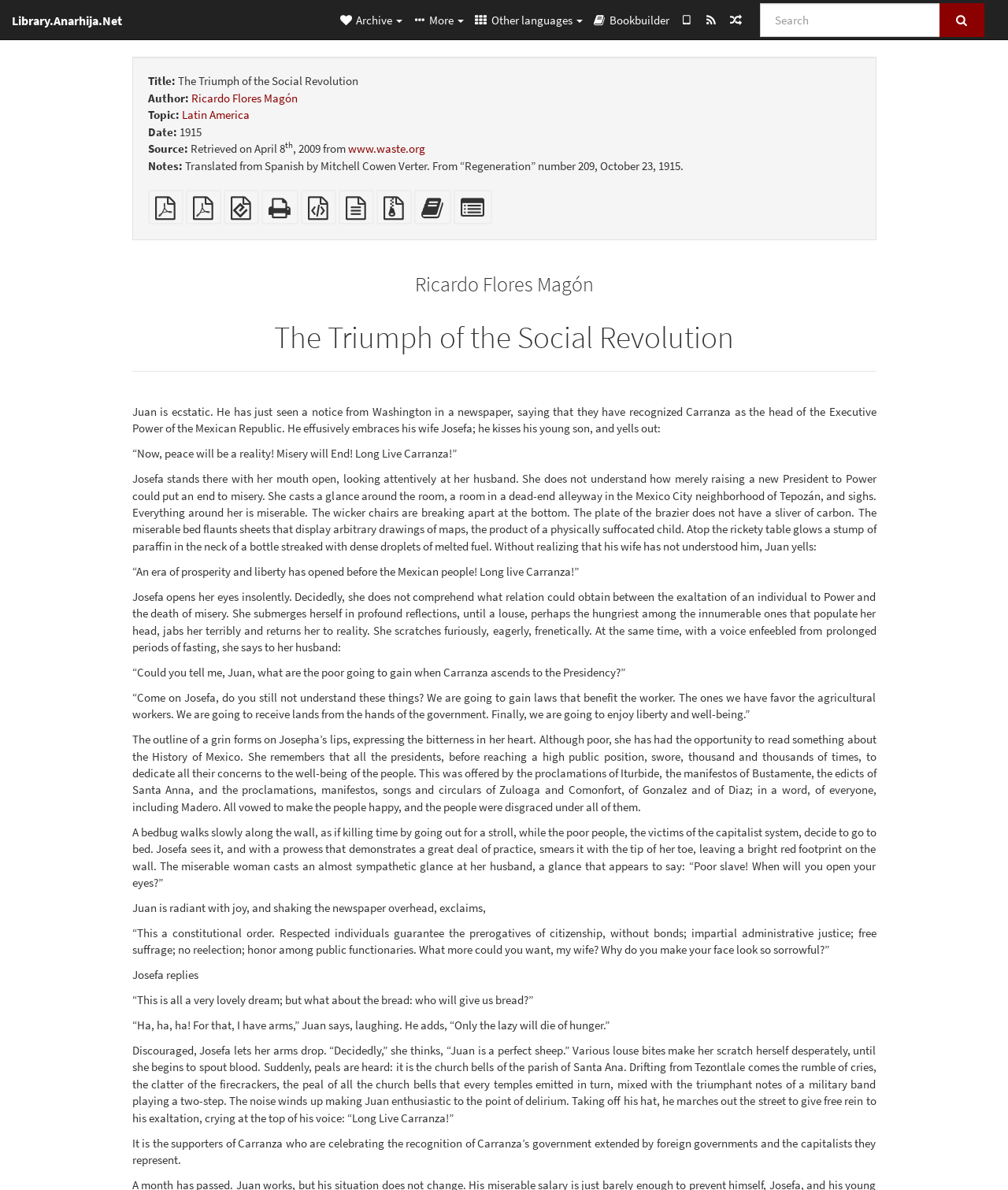Determine the bounding box coordinates for the element that should be clicked to follow this instruction: "Read the book in plain PDF". The coordinates should be given as four float numbers between 0 and 1, in the format [left, top, right, bottom].

[0.146, 0.172, 0.182, 0.185]